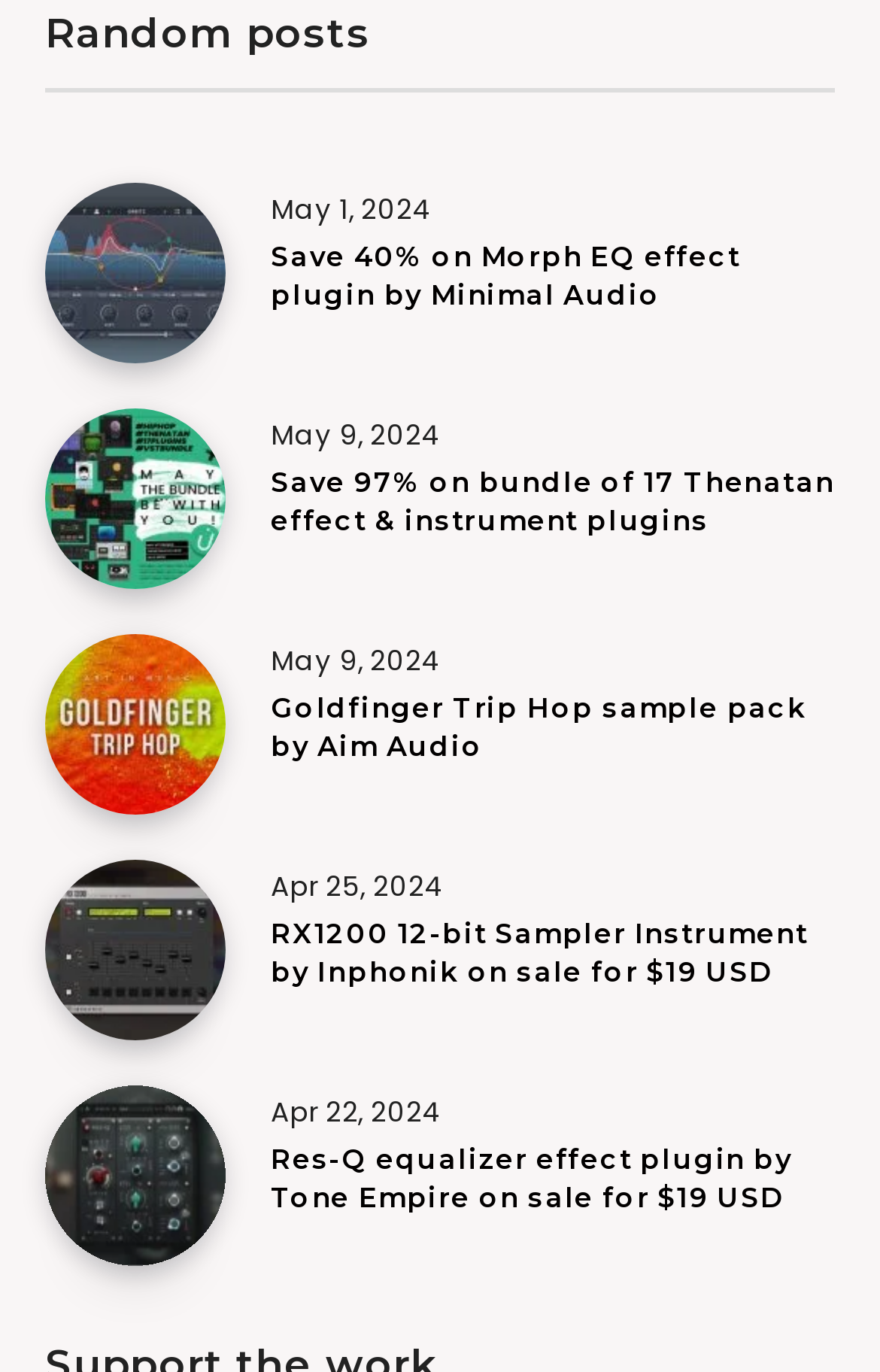What is the name of the plugin in the first article?
Based on the image, answer the question with a single word or brief phrase.

Morph EQ